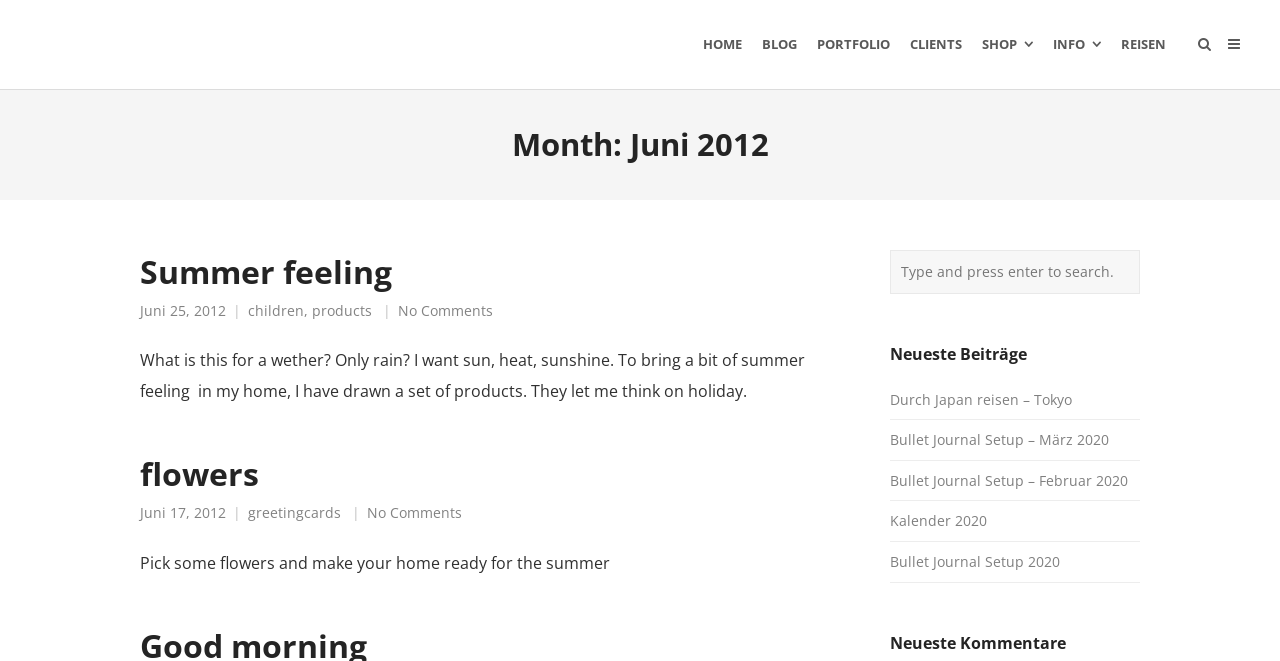Answer the question below in one word or phrase:
What is the date of the first post?

Juni 25, 2012